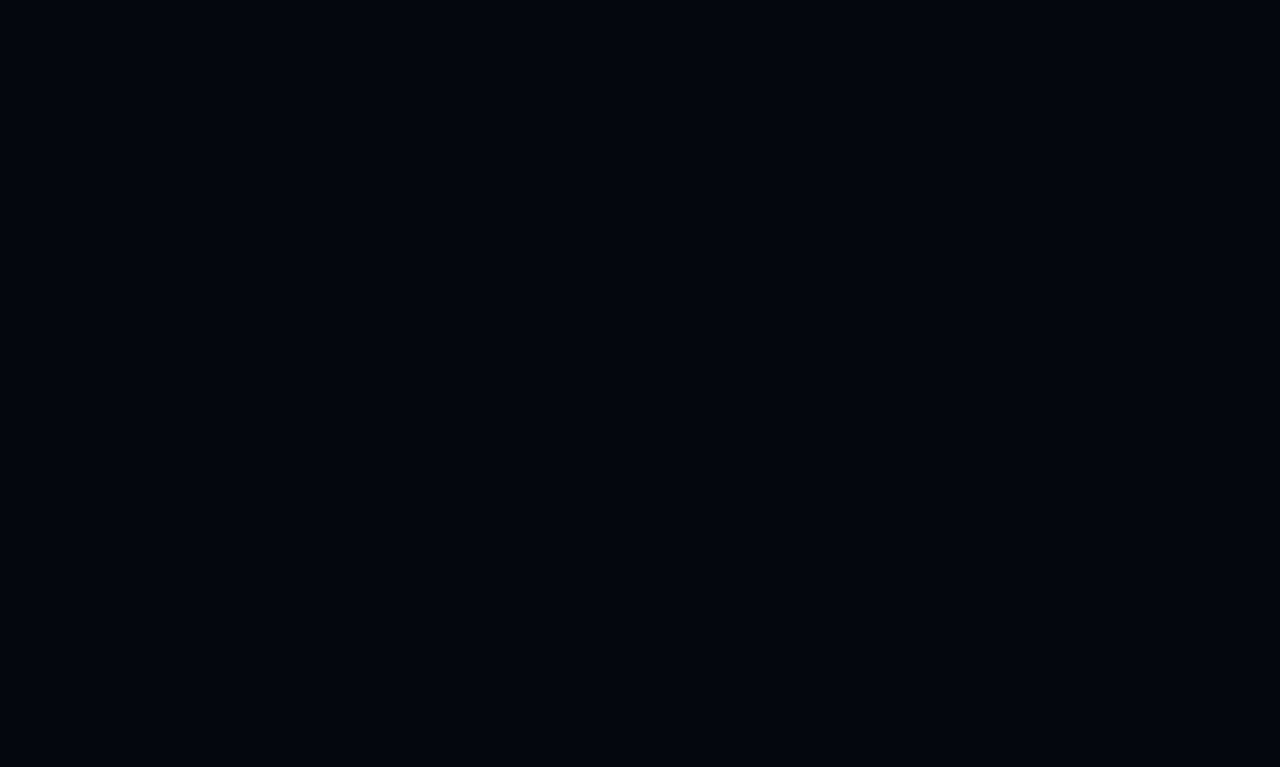Please identify the bounding box coordinates of the element's region that should be clicked to execute the following instruction: "Get directions to 4222 E Thomas Rd #100". The bounding box coordinates must be four float numbers between 0 and 1, i.e., [left, top, right, bottom].

[0.009, 0.082, 0.295, 0.132]